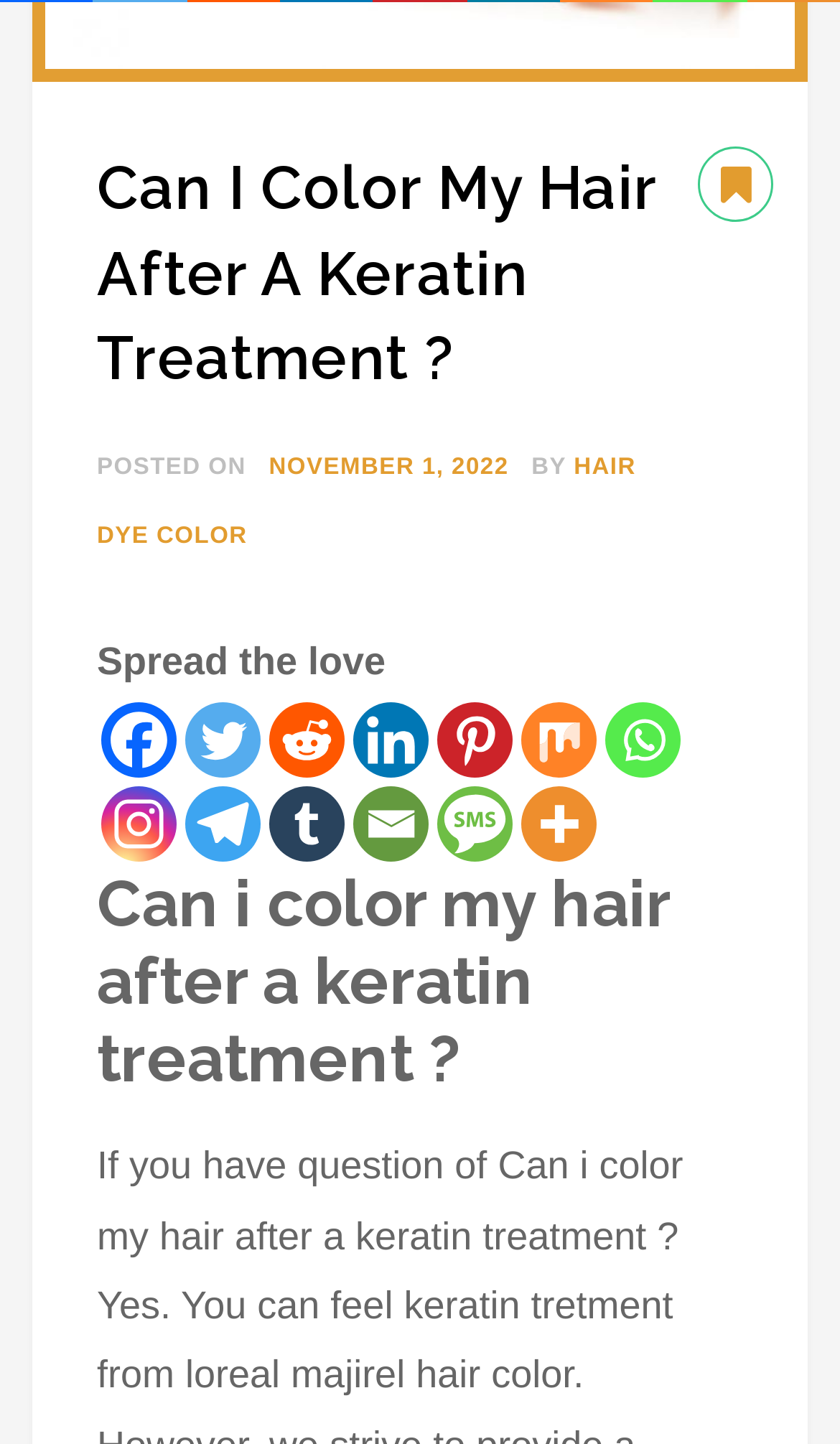Predict the bounding box coordinates of the area that should be clicked to accomplish the following instruction: "Read the article posted on November 1, 2022". The bounding box coordinates should consist of four float numbers between 0 and 1, i.e., [left, top, right, bottom].

[0.32, 0.315, 0.606, 0.333]